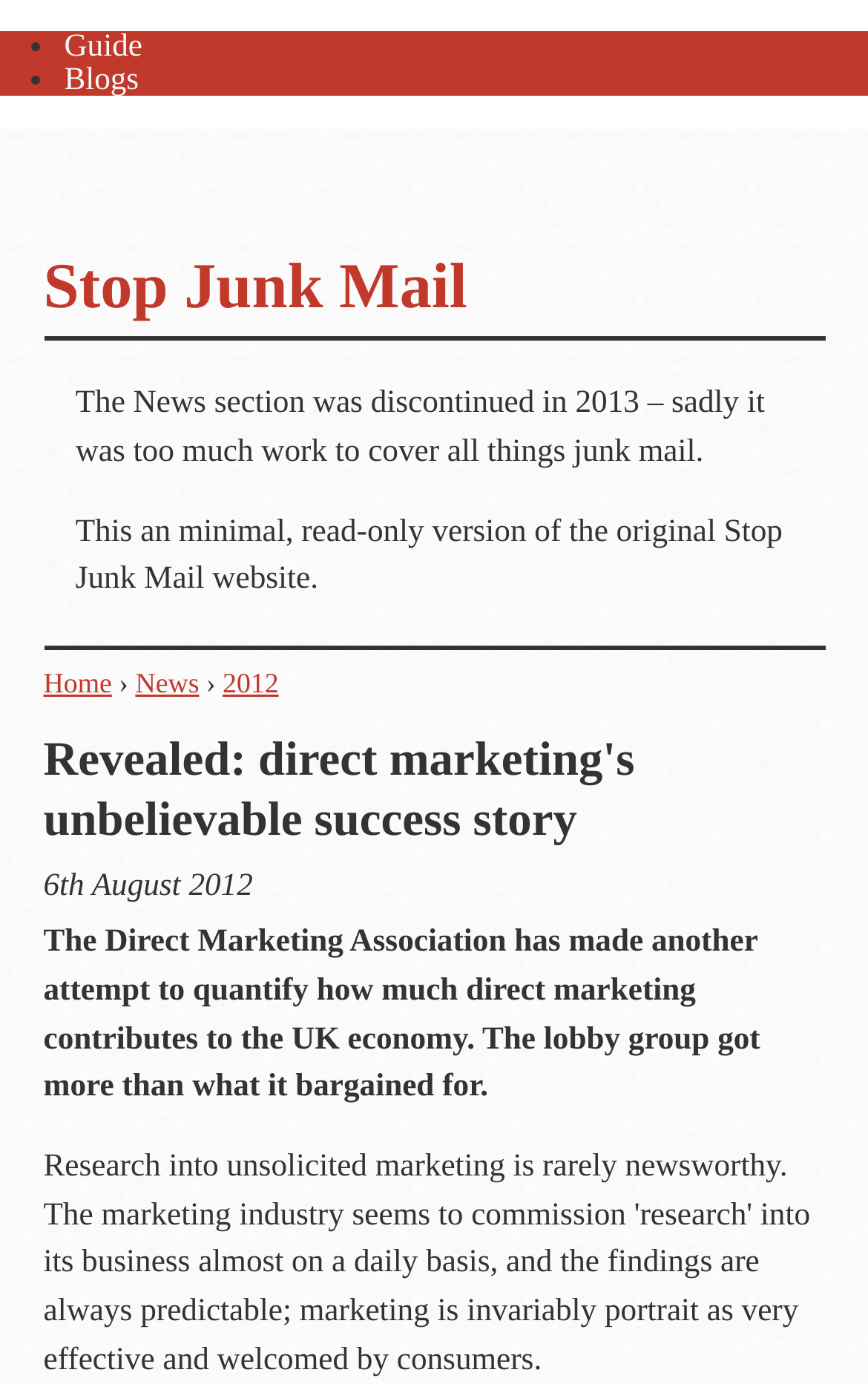Refer to the screenshot and give an in-depth answer to this question: What is the name of the website?

I determined the name of the website by looking at the heading element 'Stop Junk Mail' which is a prominent element on the webpage, indicating that it is the name of the website.